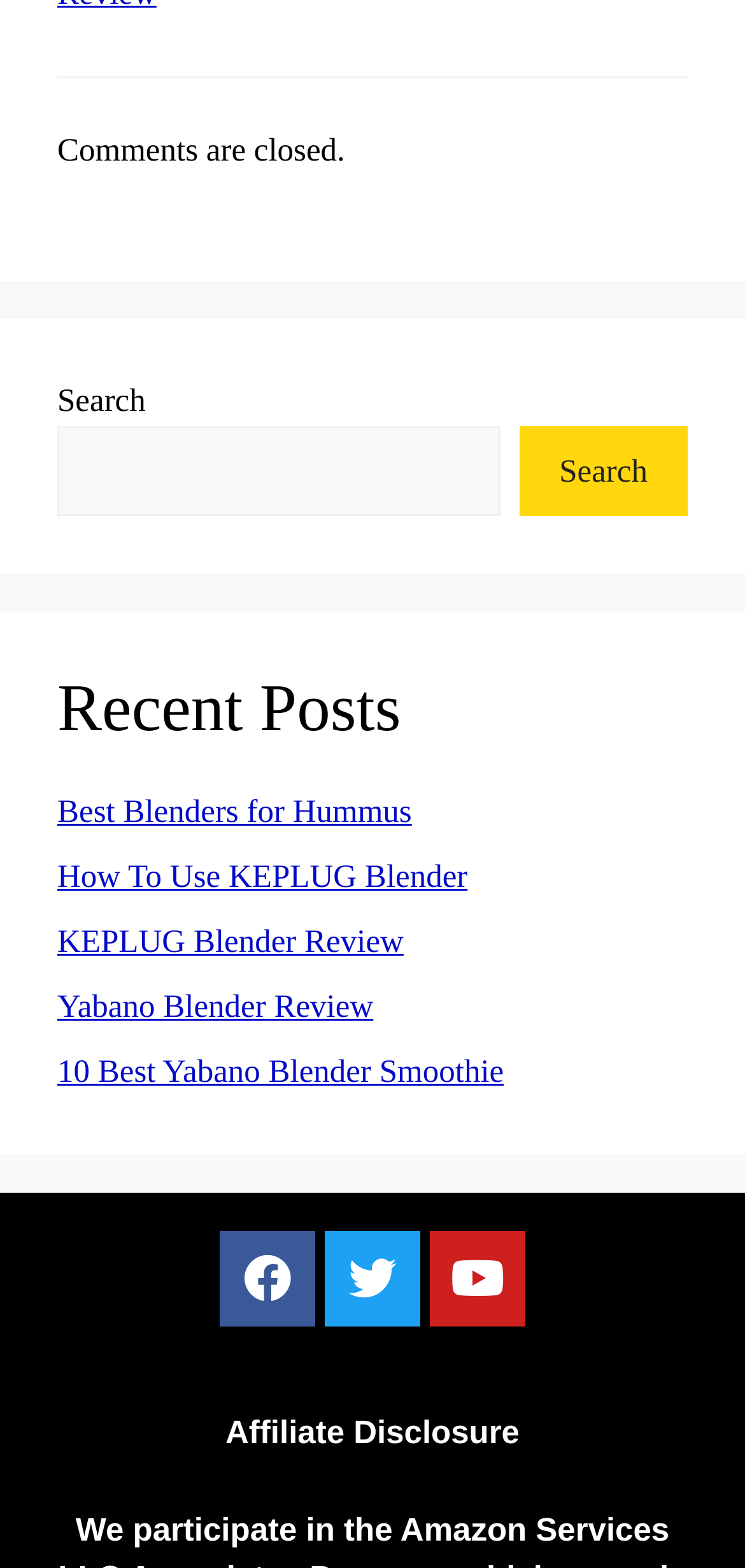Please examine the image and answer the question with a detailed explanation:
How many recent posts are there?

I counted the number of recent posts listed on the webpage, which are 'Best Blenders for Hummus', 'How To Use KEPLUG Blender', 'KEPLUG Blender Review', 'Yabano Blender Review', and '10 Best Yabano Blender Smoothie'.